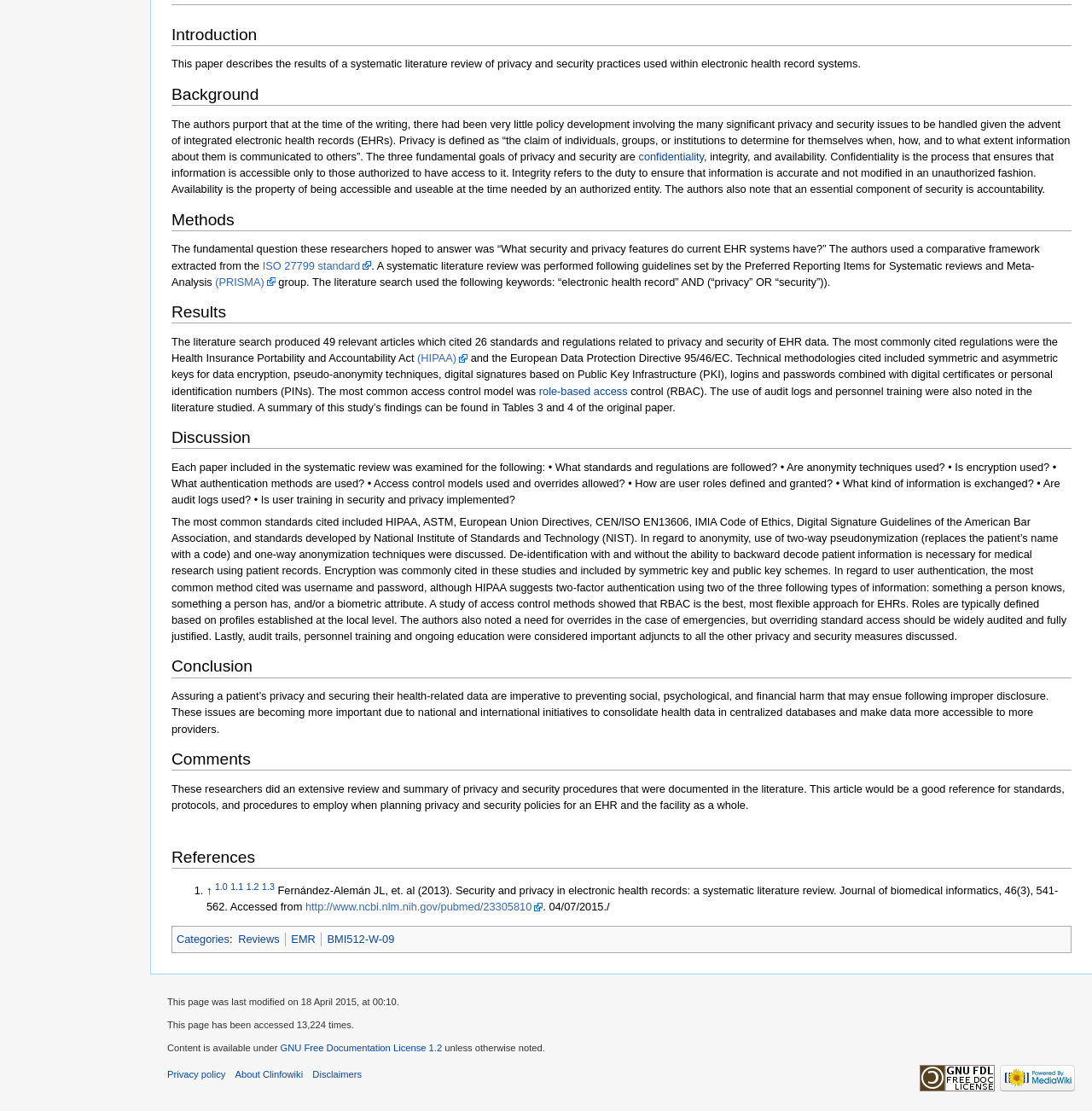What is the main topic of this paper?
Look at the image and answer the question with a single word or phrase.

Privacy and security in EHR systems